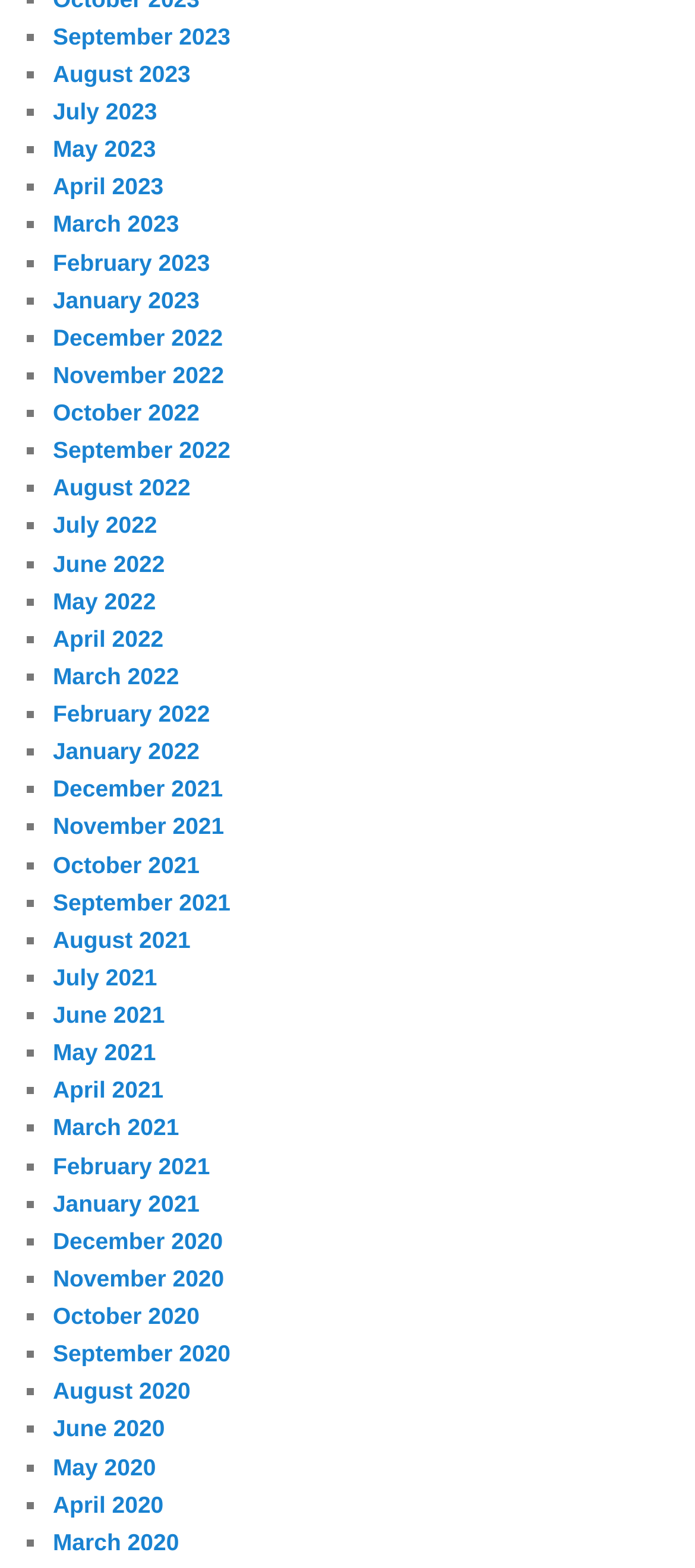Can you find the bounding box coordinates for the element to click on to achieve the instruction: "View August 2022"?

[0.076, 0.303, 0.274, 0.32]